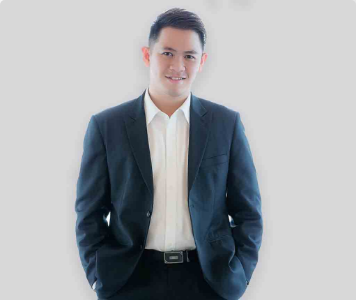Answer the following query with a single word or phrase:
What is the individual's profession?

Senior WordPress Developer